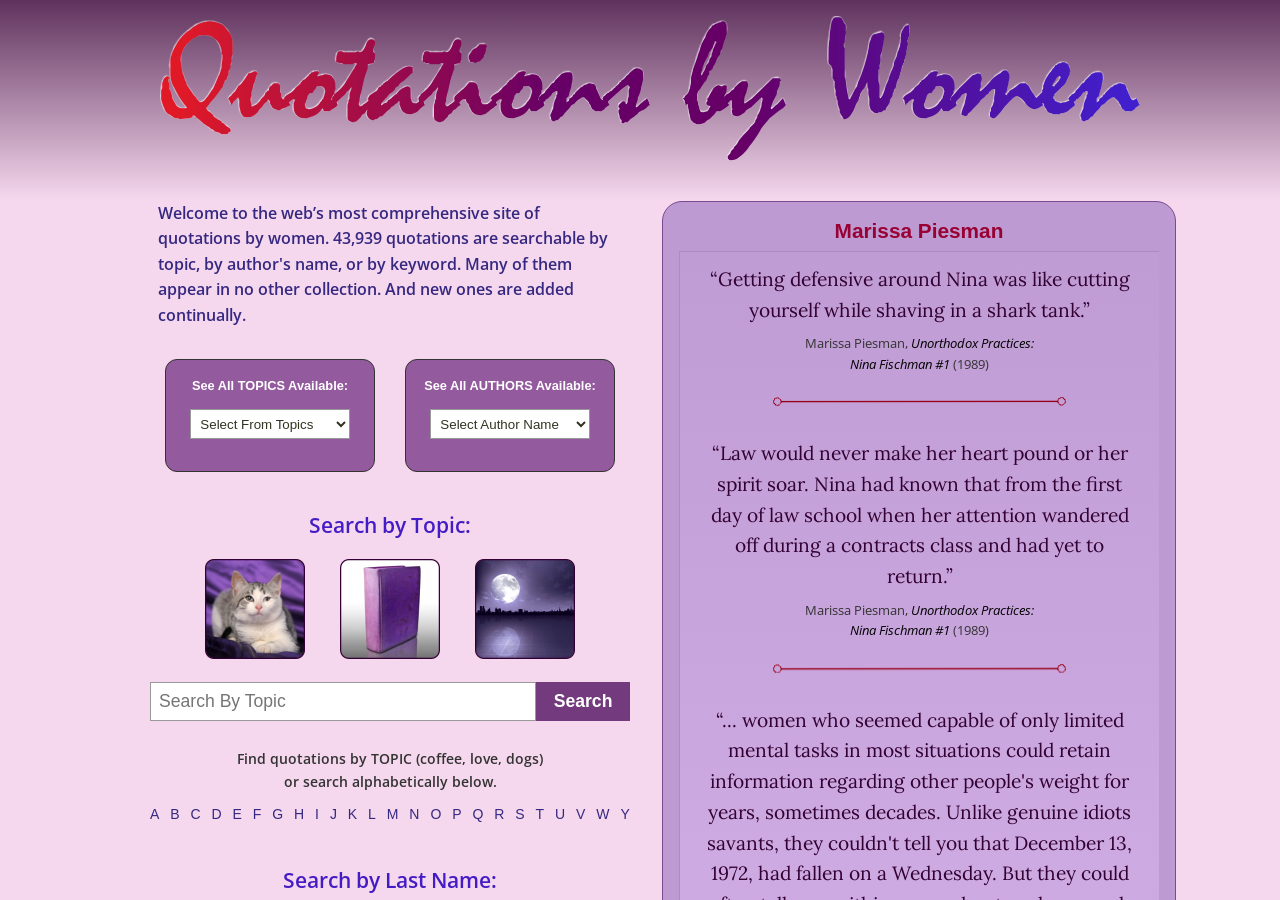Bounding box coordinates must be specified in the format (top-left x, top-left y, bottom-right x, bottom-right y). All values should be floating point numbers between 0 and 1. What are the bounding box coordinates of the UI element described as: Unorthodox Practices: Nina Fischman #1

[0.664, 0.371, 0.808, 0.415]